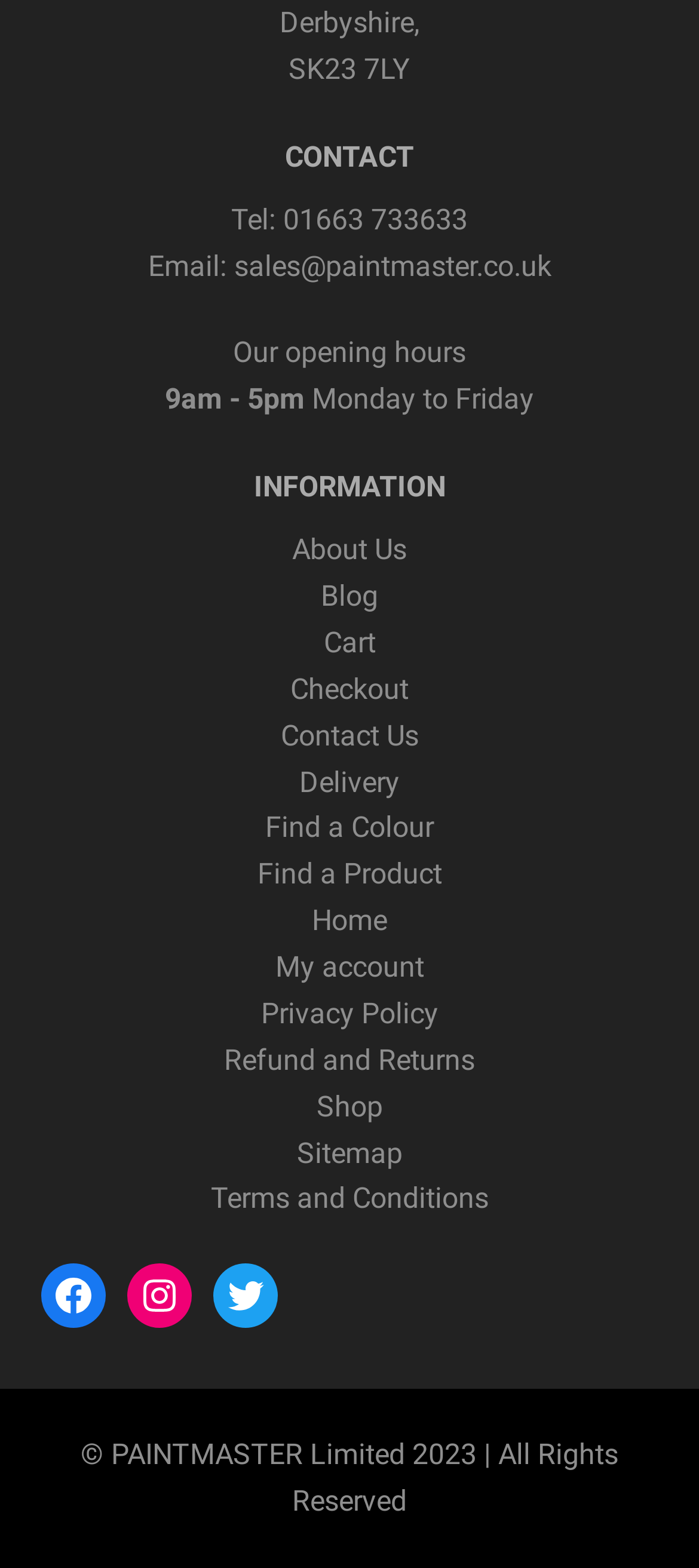What is the address of Paintmaster?
Look at the screenshot and respond with a single word or phrase.

Derbyshire, SK23 7LY